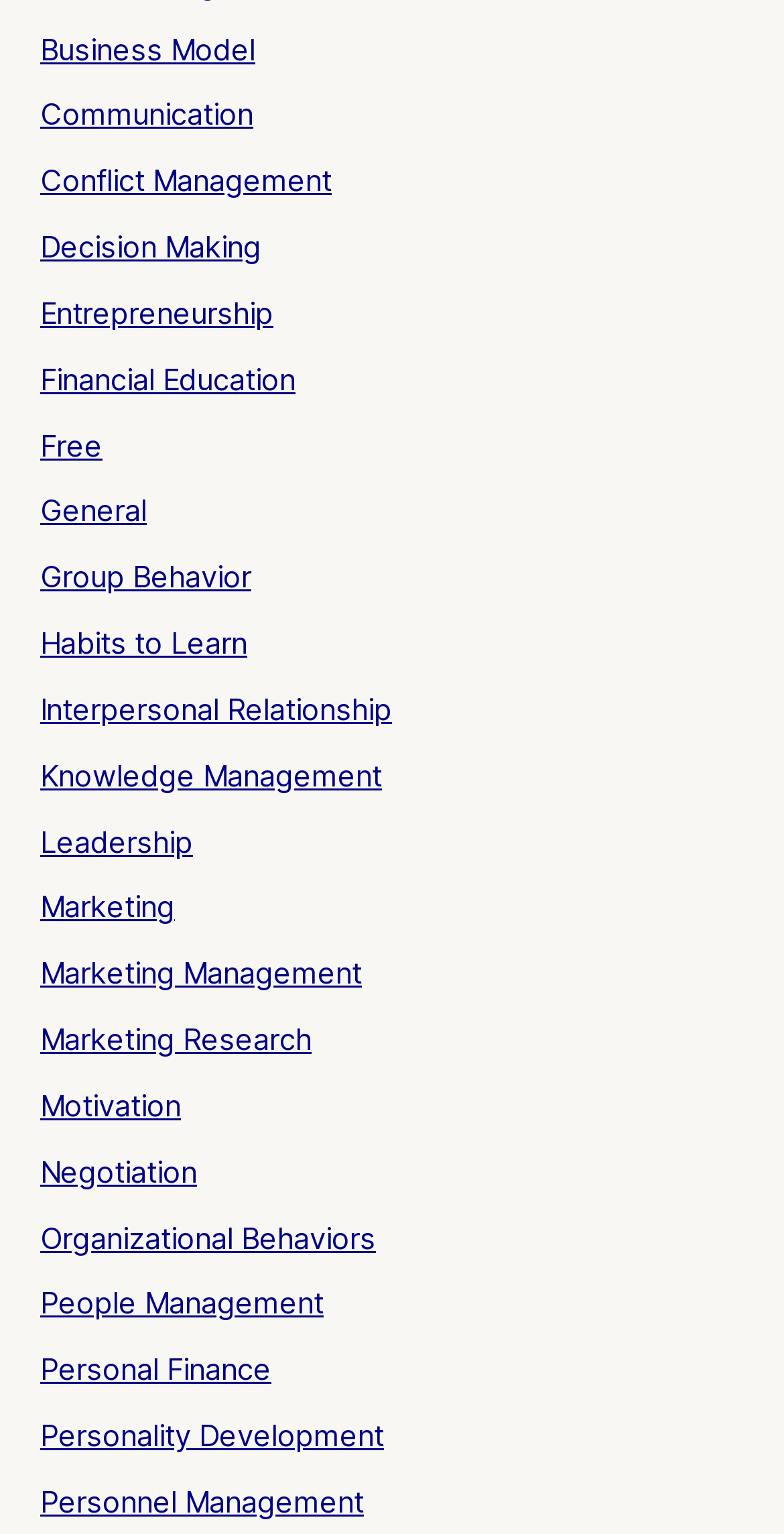Identify the bounding box coordinates for the region to click in order to carry out this instruction: "Read about Personal Finance". Provide the coordinates using four float numbers between 0 and 1, formatted as [left, top, right, bottom].

[0.051, 0.881, 0.346, 0.905]